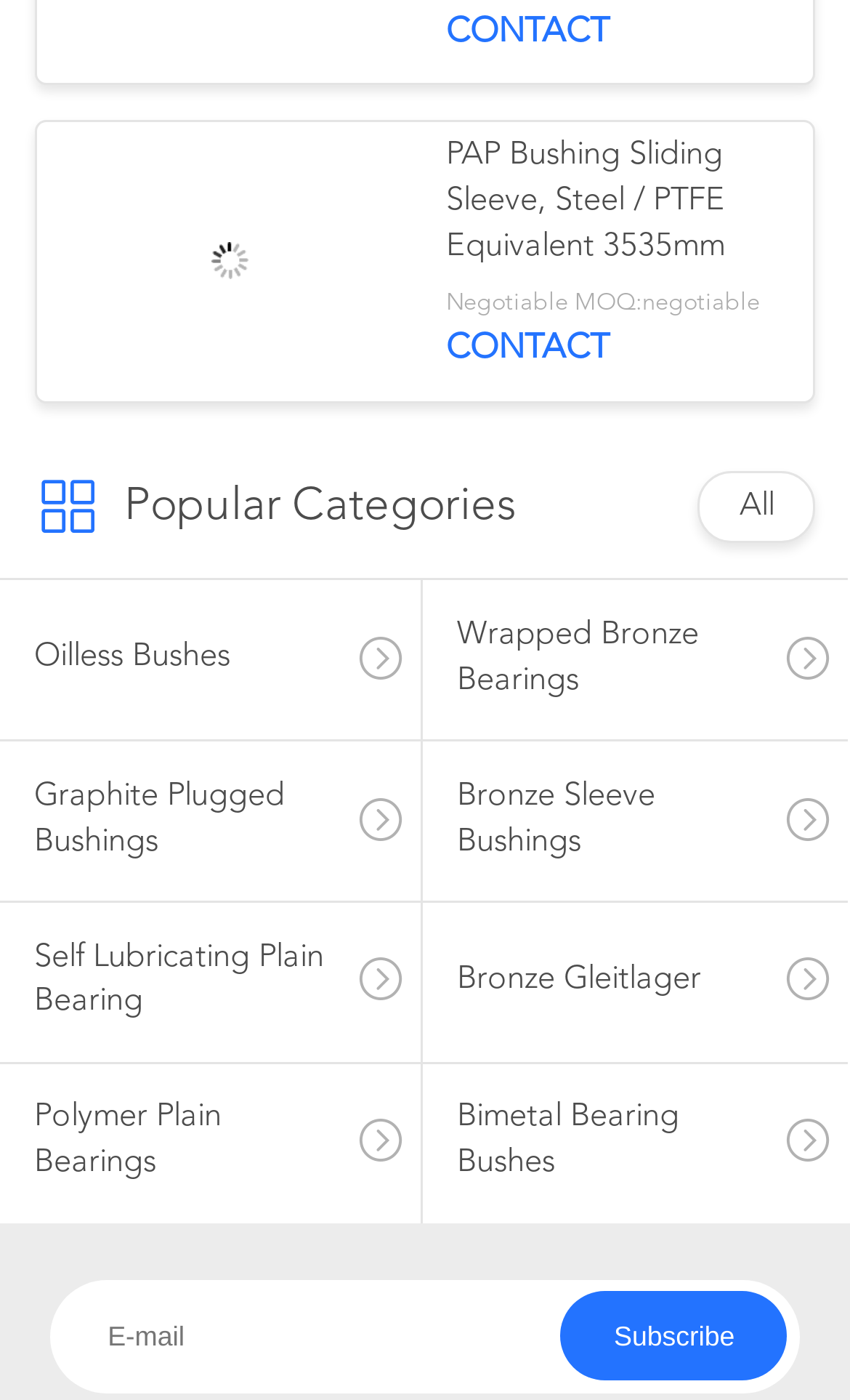Pinpoint the bounding box coordinates of the area that must be clicked to complete this instruction: "Click the PAP Bushing Sliding Sleeve, Steel / PTFE Equivalent 3535mm link".

[0.525, 0.096, 0.917, 0.194]